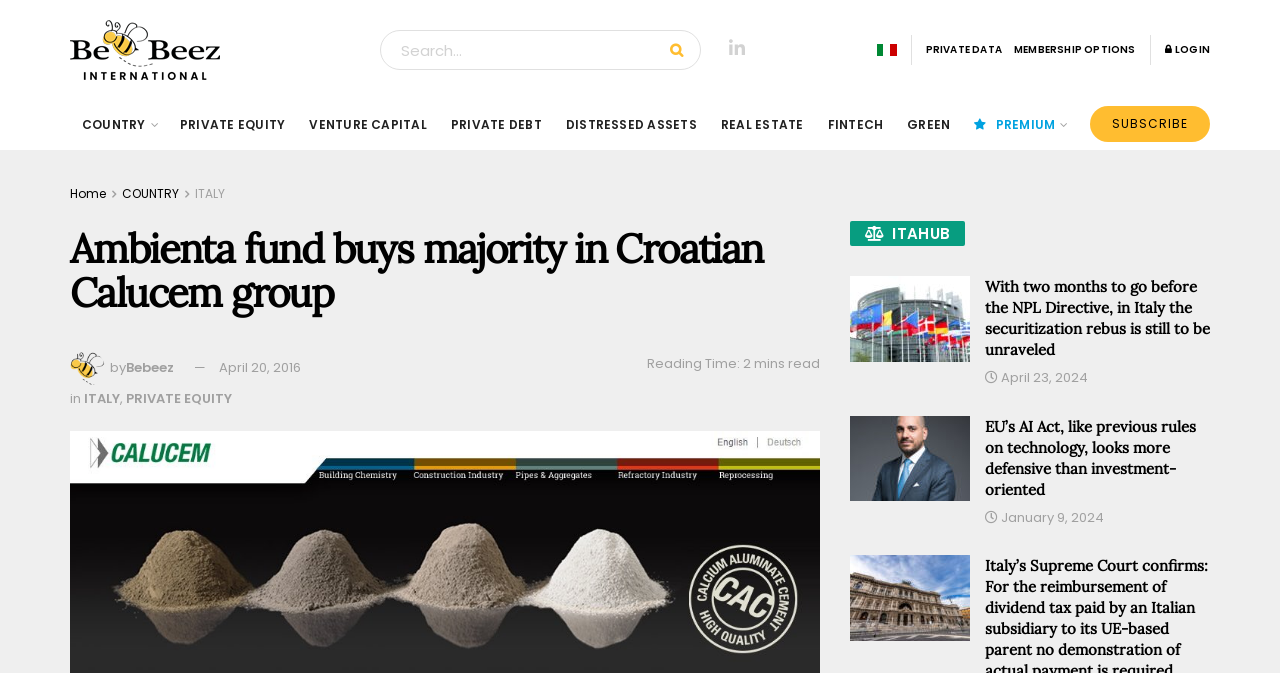Identify the bounding box coordinates of the section to be clicked to complete the task described by the following instruction: "Login to the platform". The coordinates should be four float numbers between 0 and 1, formatted as [left, top, right, bottom].

[0.91, 0.037, 0.945, 0.111]